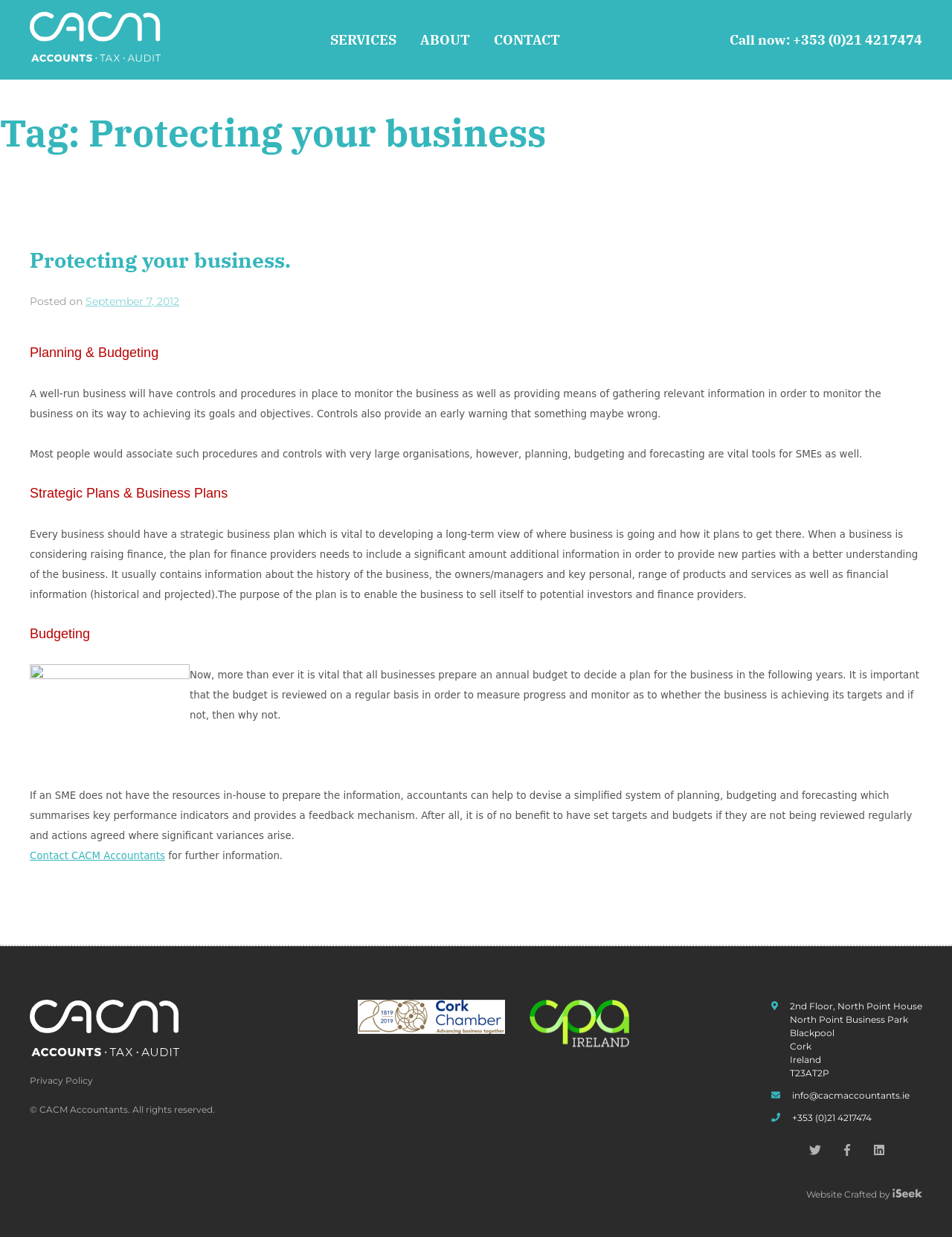Where is CACM Accountants located?
Provide a fully detailed and comprehensive answer to the question.

I found this information by looking at the address provided at the bottom of the webpage, which includes the location of CACM Accountants as North Point Business Park, Blackpool, Cork, Ireland.